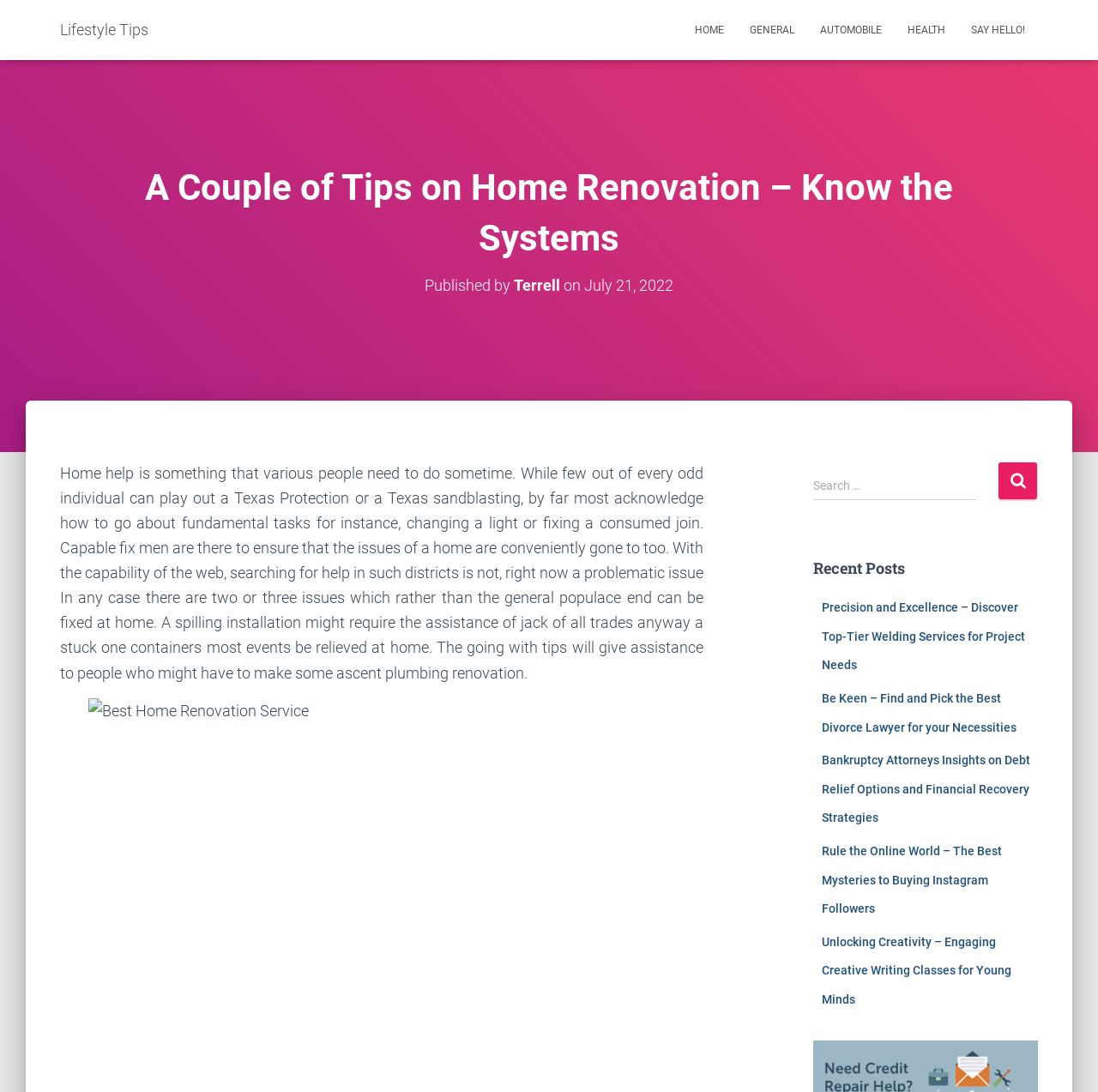Identify the bounding box coordinates of the element to click to follow this instruction: 'Visit the homepage'. Ensure the coordinates are four float values between 0 and 1, provided as [left, top, right, bottom].

[0.621, 0.008, 0.671, 0.047]